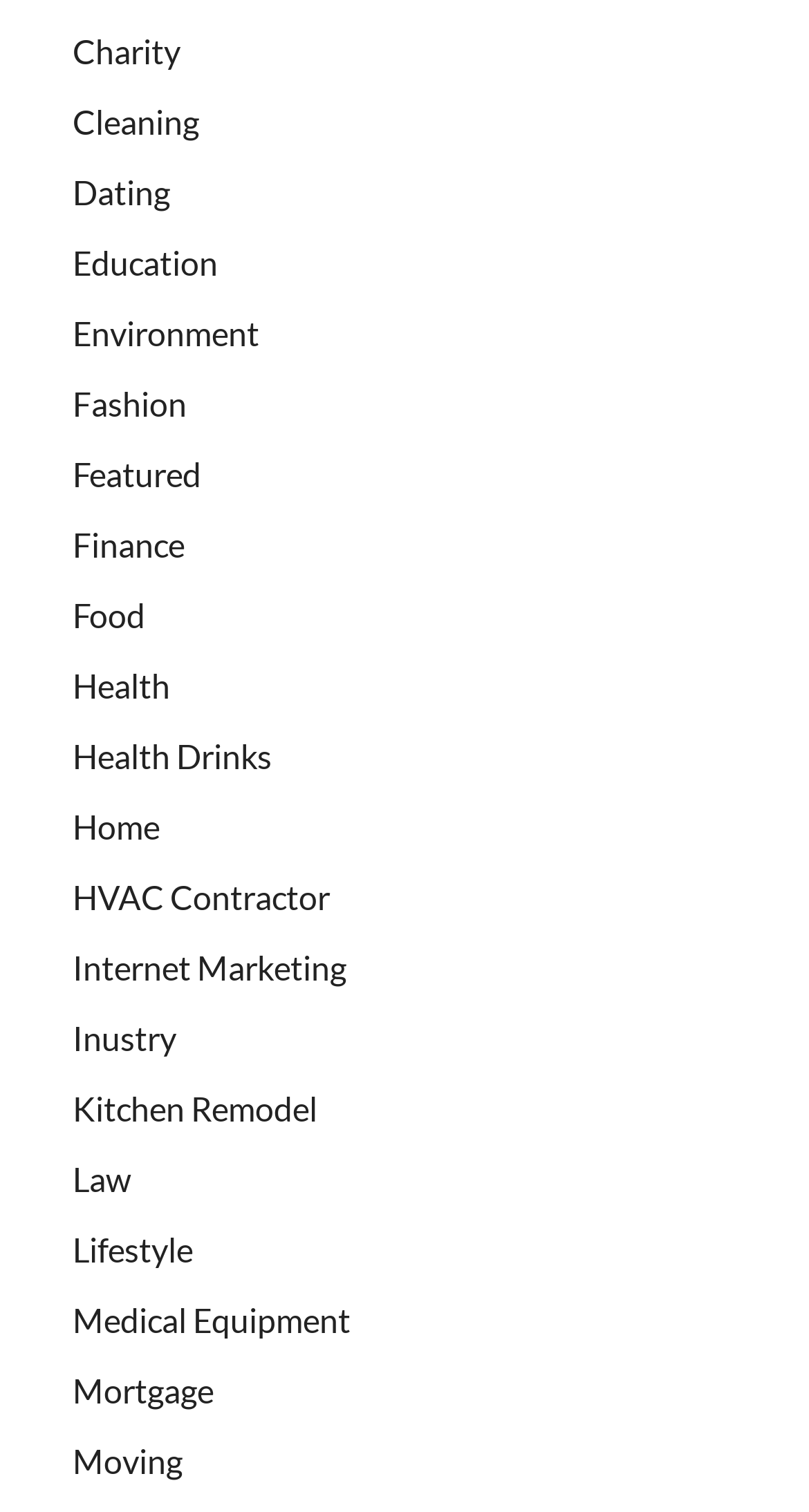Locate the bounding box coordinates of the region to be clicked to comply with the following instruction: "Explore the Fashion category". The coordinates must be four float numbers between 0 and 1, in the form [left, top, right, bottom].

[0.09, 0.254, 0.231, 0.28]